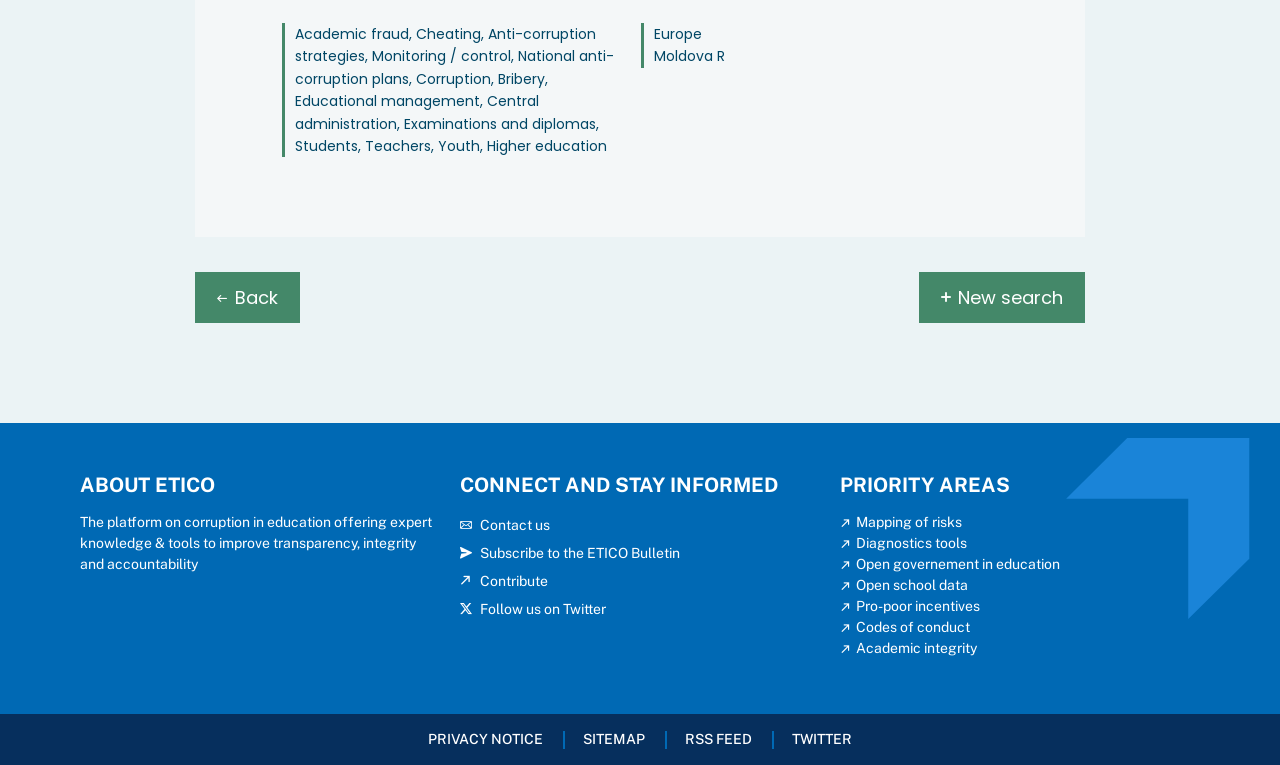Determine the bounding box coordinates of the region that needs to be clicked to achieve the task: "Start a new search".

[0.718, 0.356, 0.848, 0.423]